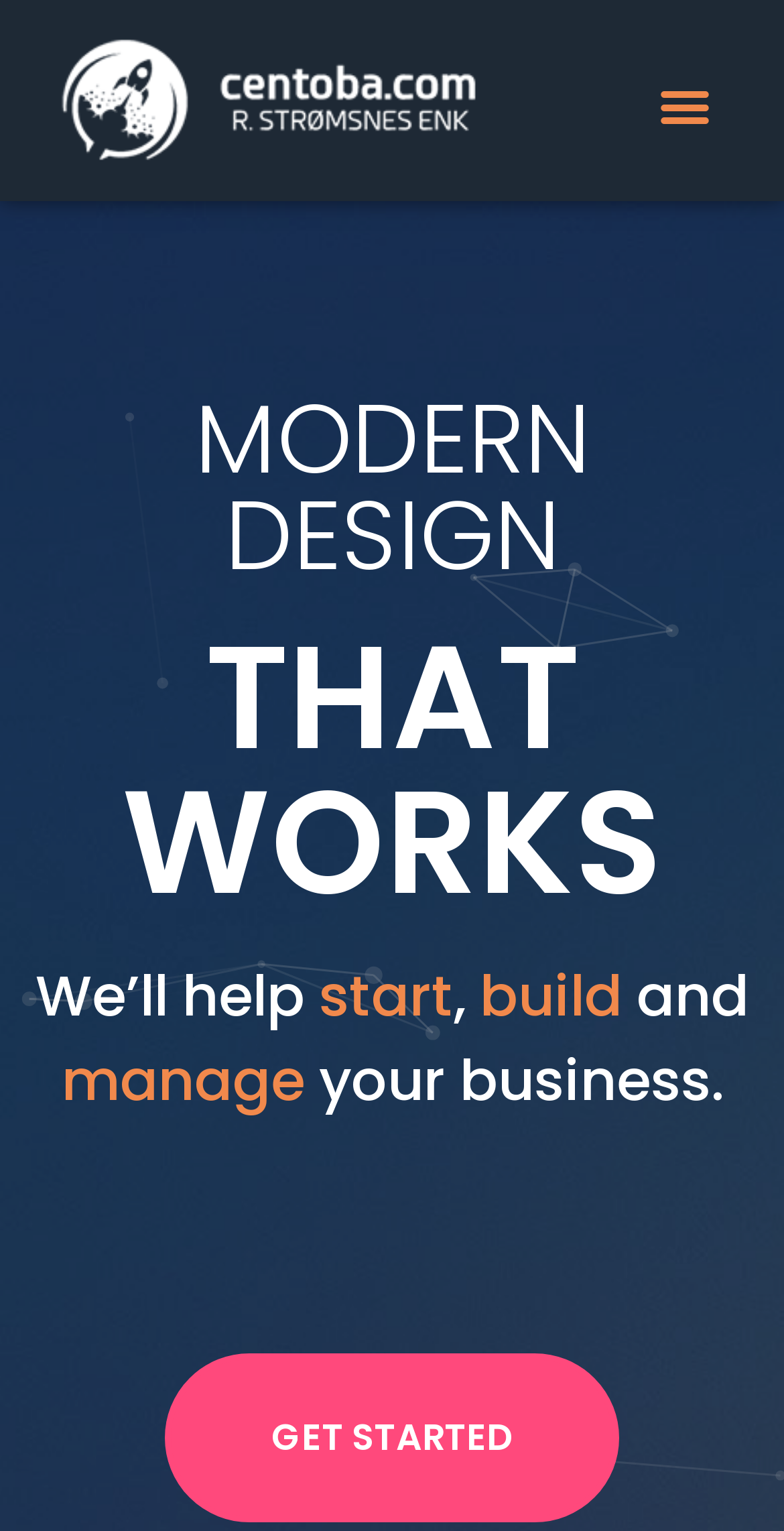What is the main theme of the webpage? Observe the screenshot and provide a one-word or short phrase answer.

Modern design